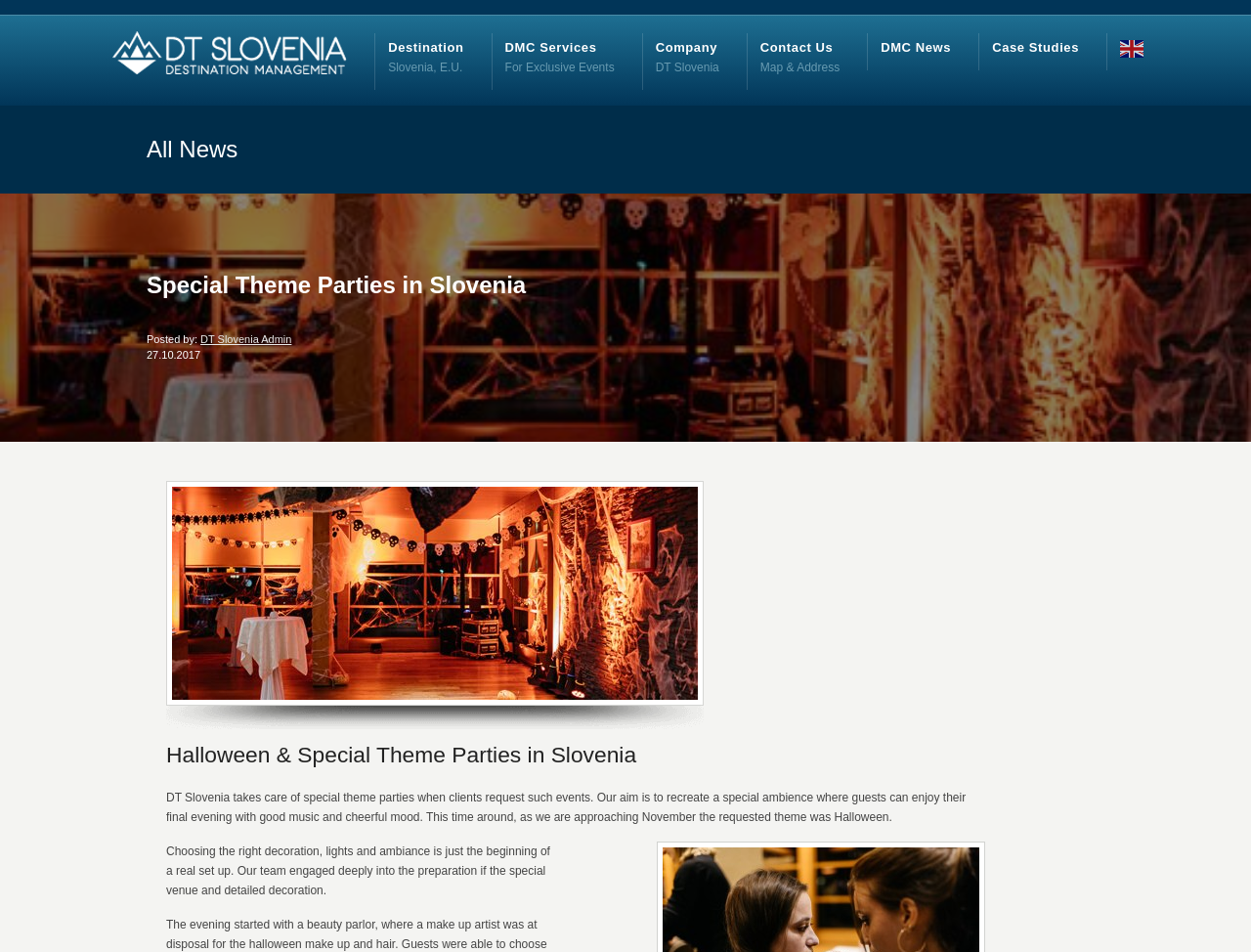What is the goal of DT Slovenia for special theme parties?
Please analyze the image and answer the question with as much detail as possible.

By reading the article, we can see that the goal of DT Slovenia for special theme parties is to recreate a special ambience where guests can enjoy their final evening with good music and cheerful mood, as stated in the text 'Our aim is to recreate a special ambience where guests can enjoy their final evening with good music and cheerful mood'.